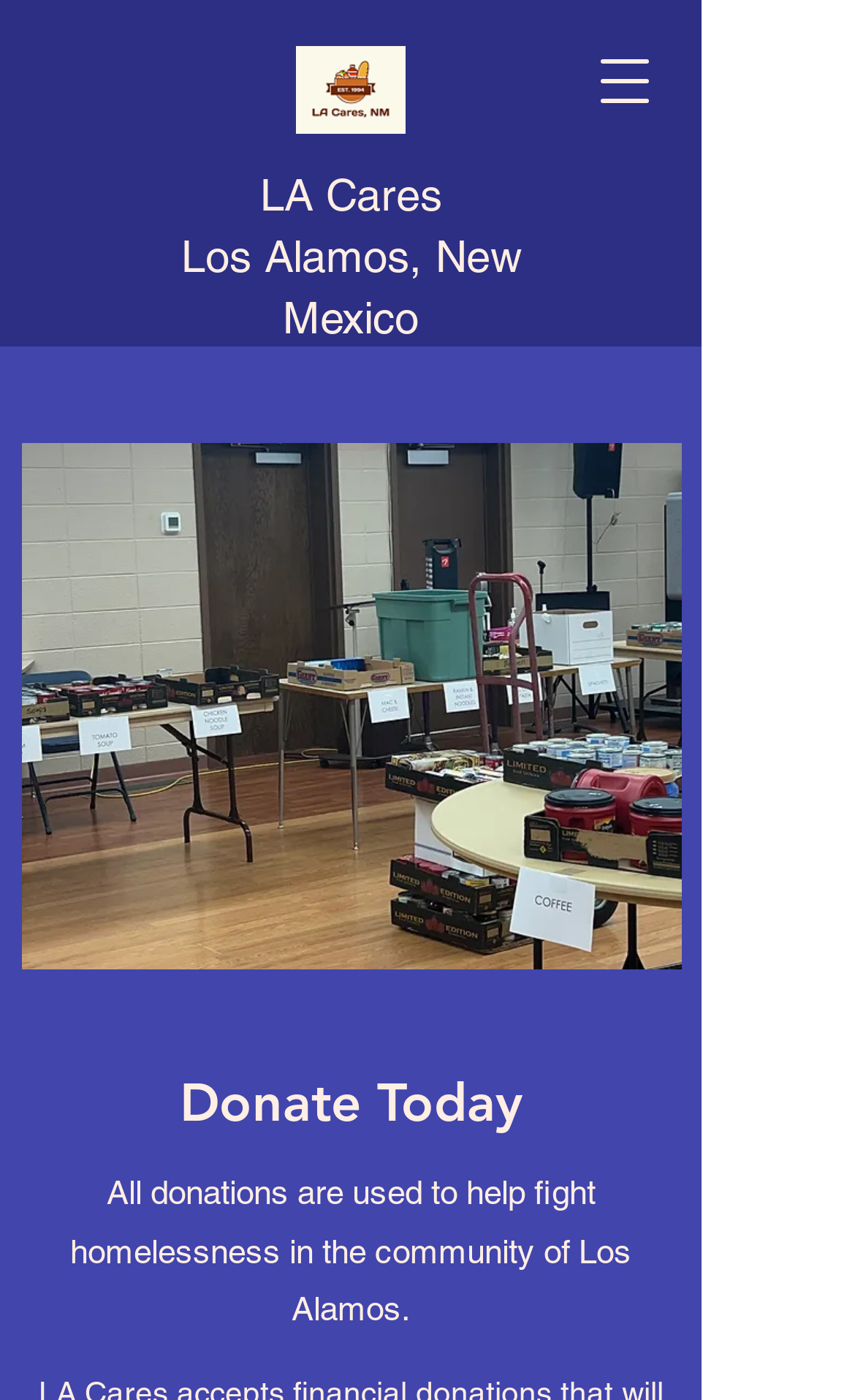Describe every aspect of the webpage comprehensively.

The webpage is focused on supporting the Los Alamos community, with a prominent call to action to "Donate Today". At the top left of the page, there is a logo image, "FullLogo.jpg", which is a link. Next to the logo, there are two links, "LA Cares" and "Los Alamos, New Mexico", which are positioned horizontally. 

On the top right side of the page, there is a button to "Open navigation menu", which has a popup dialog. Below this button, there is a large image, "8ABE2D10-0A8B-4CC8-BFC3-D9C3BC7E8CD5.jpeg", that takes up most of the right side of the page. 

Further down, there is a heading that reads "Donate Today", followed by a paragraph of text that explains the purpose of the donations, stating that all donations are used to help fight homelessness in the community of Los Alamos.